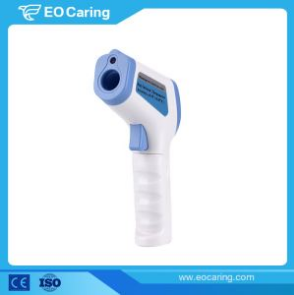Please answer the following query using a single word or phrase: 
What is the purpose of the pointed end of the thermometer?

Accurate readings